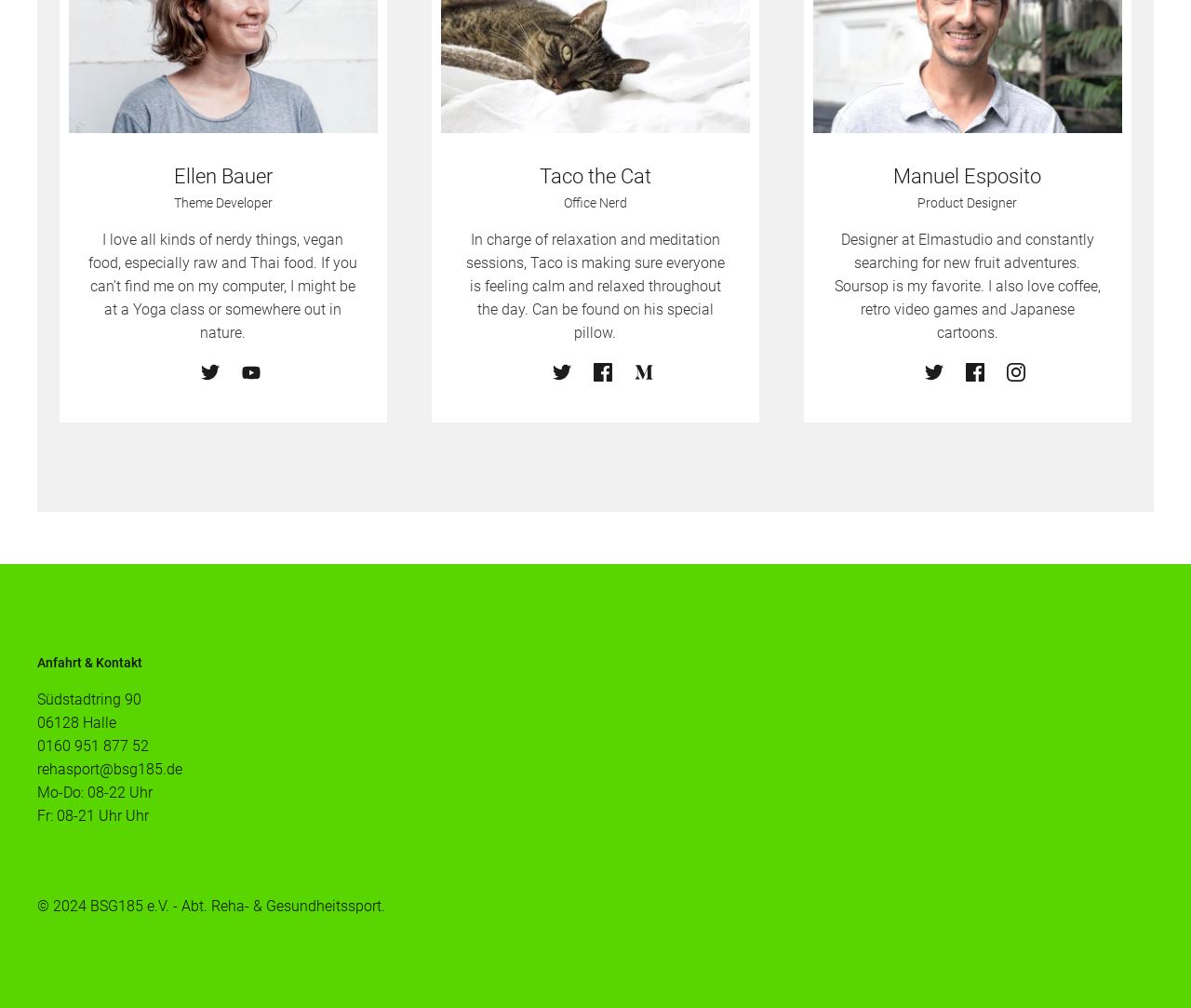What is the address of the office?
Give a one-word or short phrase answer based on the image.

Südstadtring 90 06128 Halle